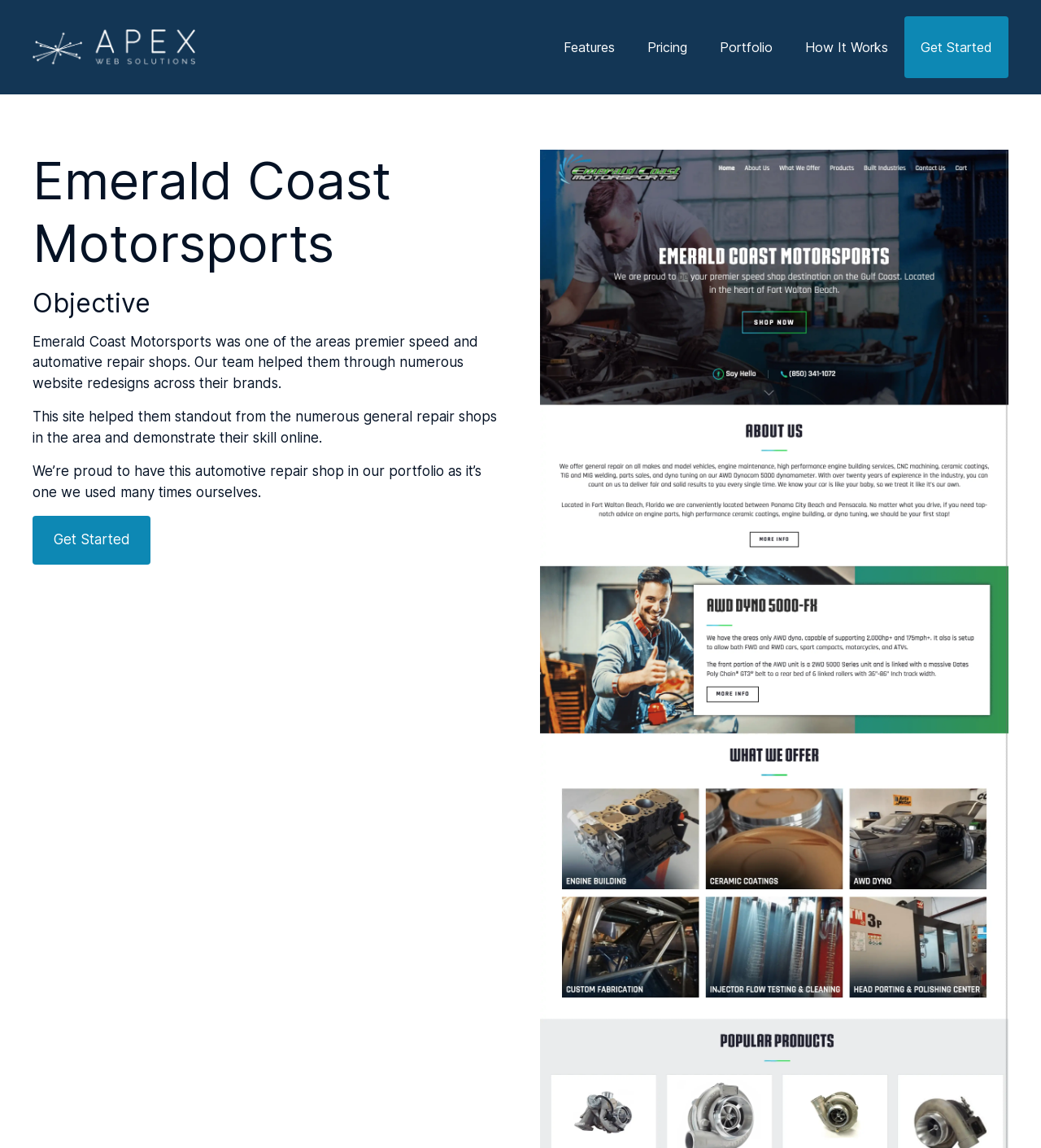What is the name of the automotive repair shop?
Carefully analyze the image and provide a detailed answer to the question.

I found the answer by looking at the heading element with the text 'Emerald Coast Motorsports' which is located at the top of the page, indicating that it is the name of the automotive repair shop.